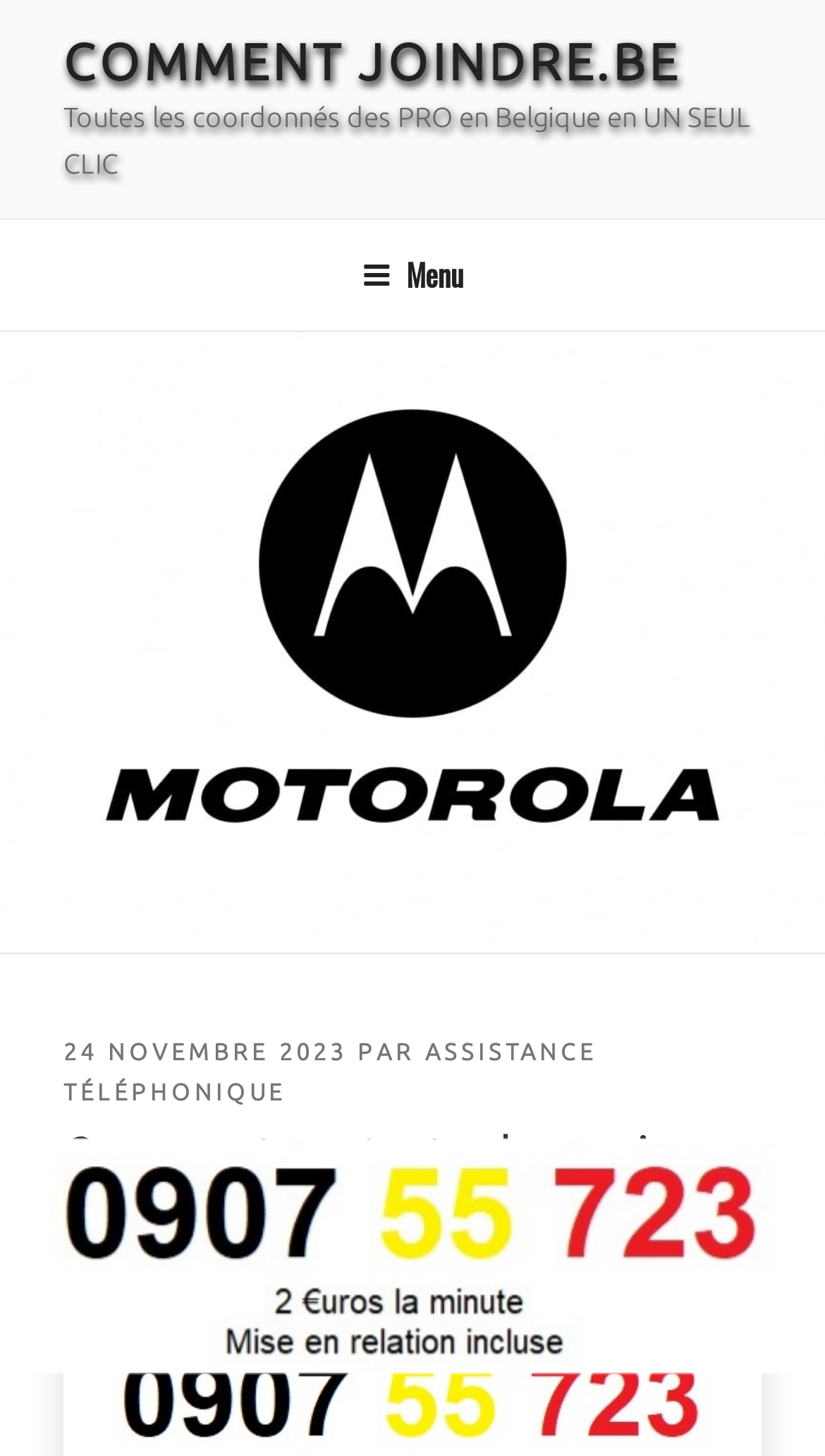Please find the top heading of the webpage and generate its text.

Comment contacter le service client Motorola ?